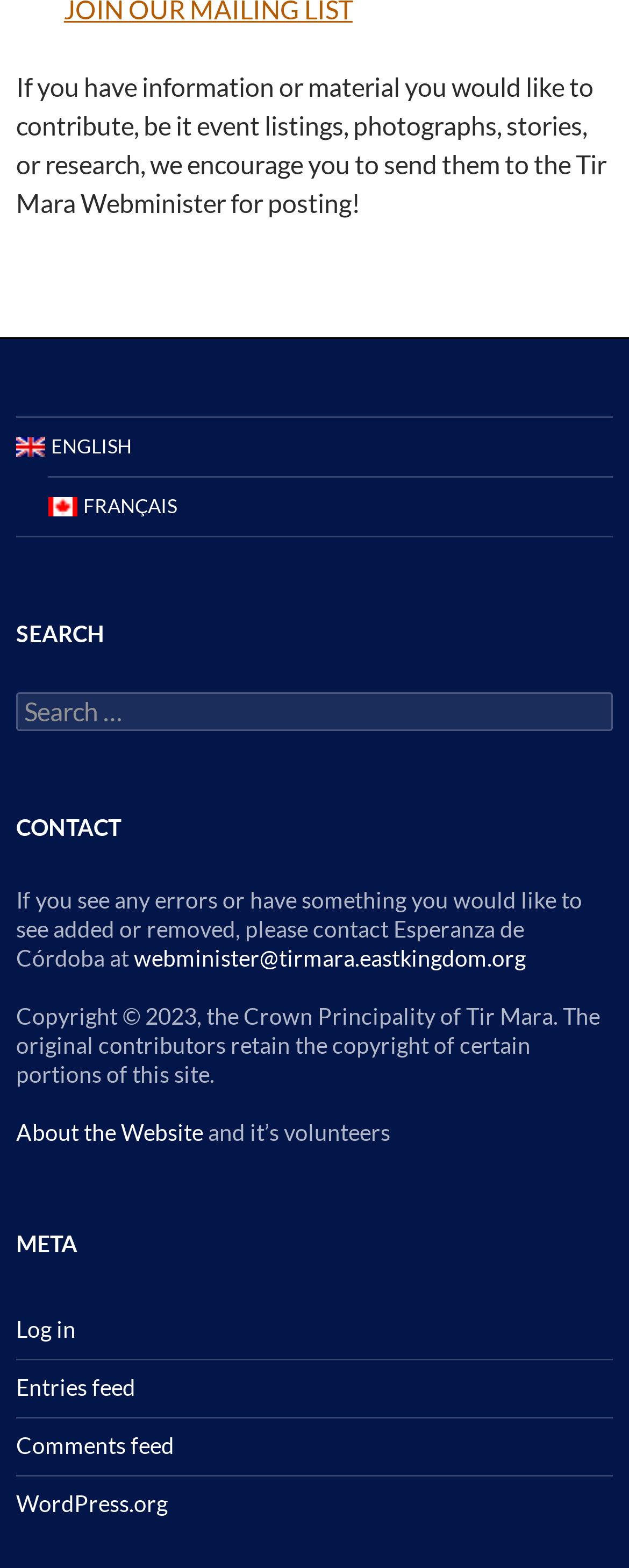Using the element description provided, determine the bounding box coordinates in the format (top-left x, top-left y, bottom-right x, bottom-right y). Ensure that all values are floating point numbers between 0 and 1. Element description: English

[0.026, 0.267, 0.974, 0.304]